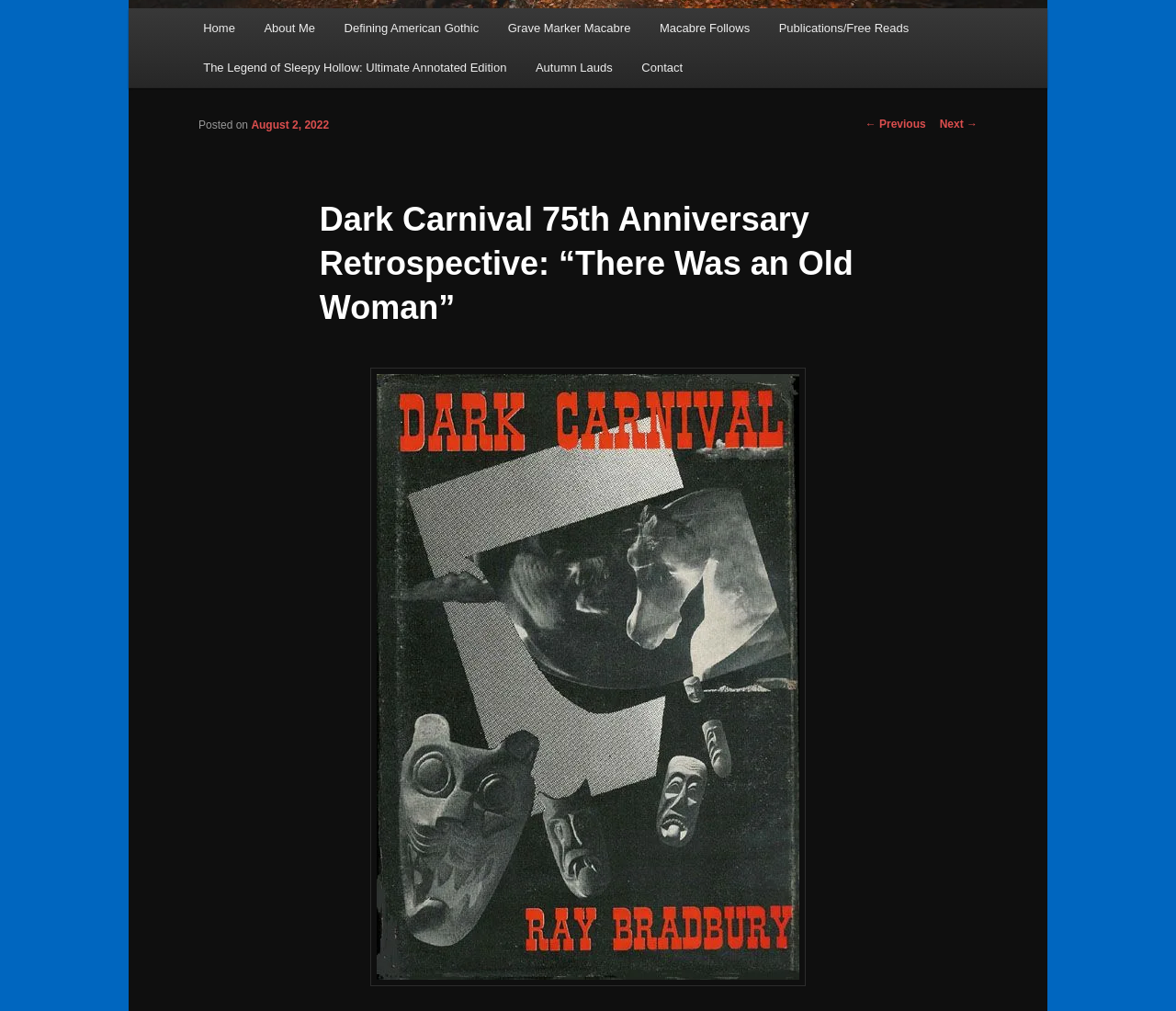Given the description: "August 2, 2022", determine the bounding box coordinates of the UI element. The coordinates should be formatted as four float numbers between 0 and 1, [left, top, right, bottom].

[0.214, 0.117, 0.28, 0.13]